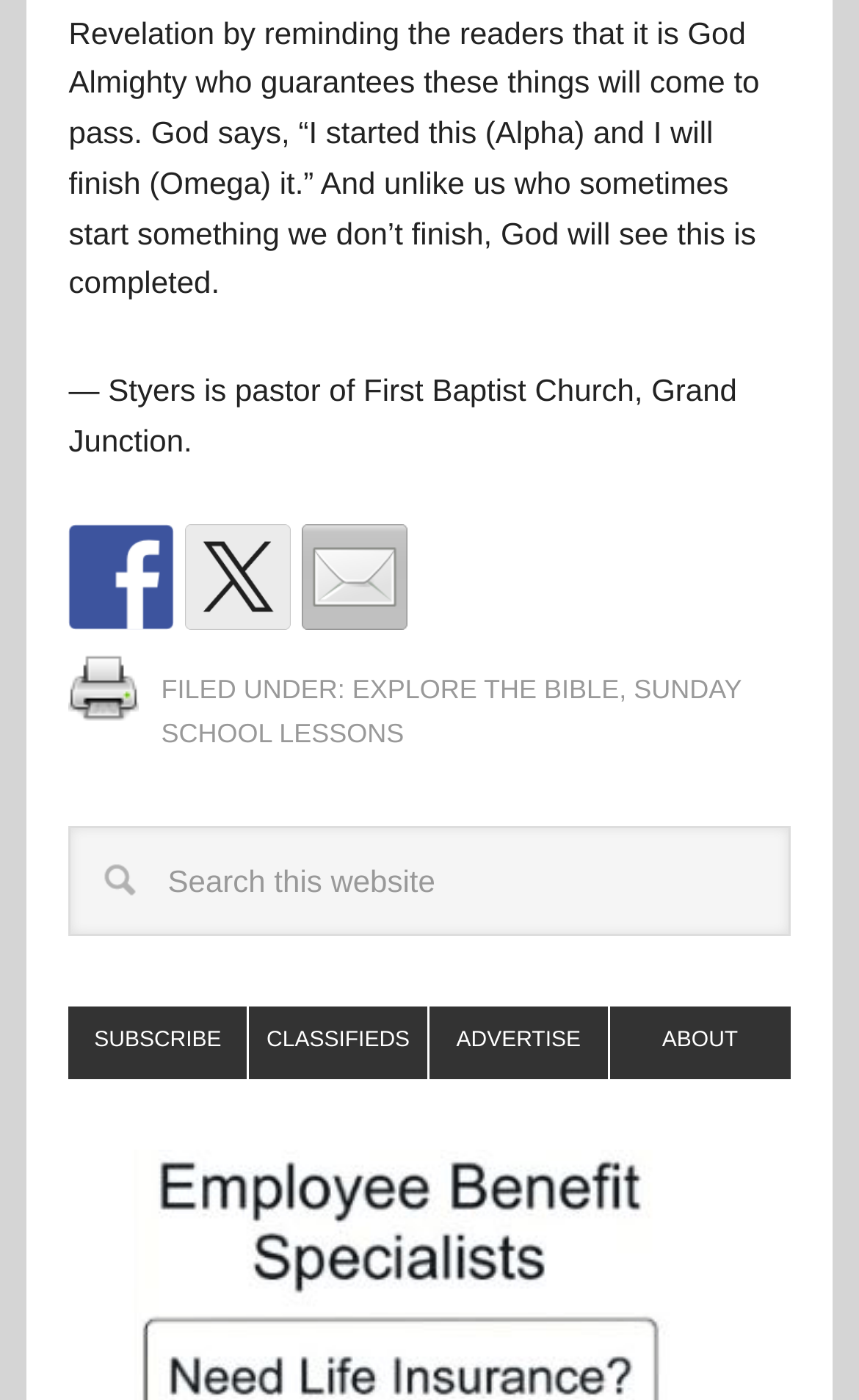What social media platforms are linked?
Based on the image, provide a one-word or brief-phrase response.

Facebook, Twitter